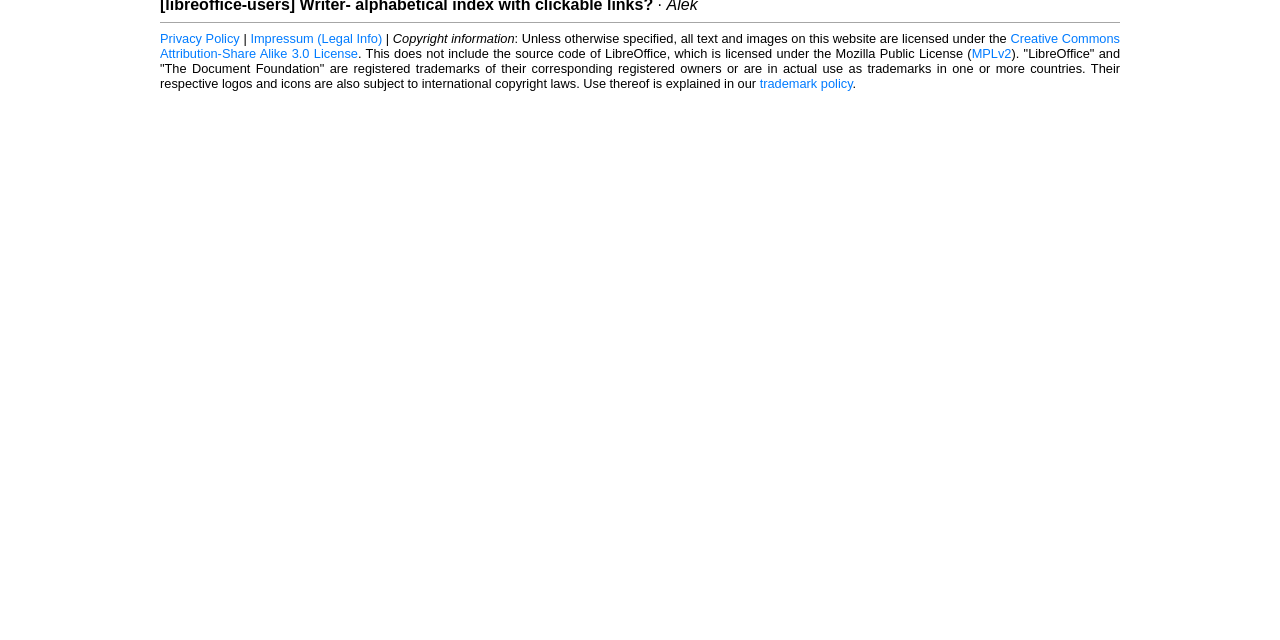Predict the bounding box of the UI element based on this description: "Privacy Policy".

[0.125, 0.049, 0.187, 0.072]